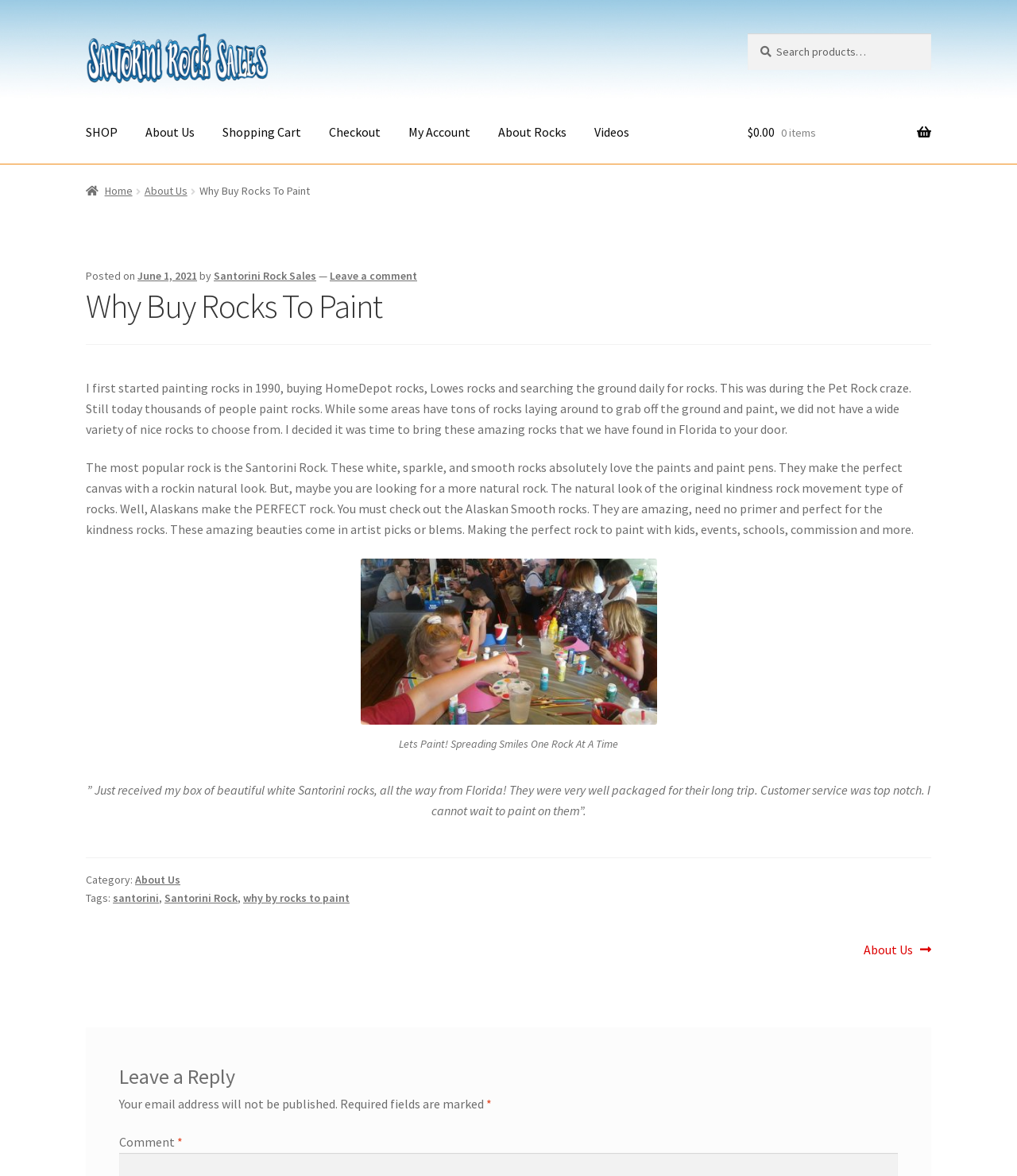Please extract the title of the webpage.

Why Buy Rocks To Paint